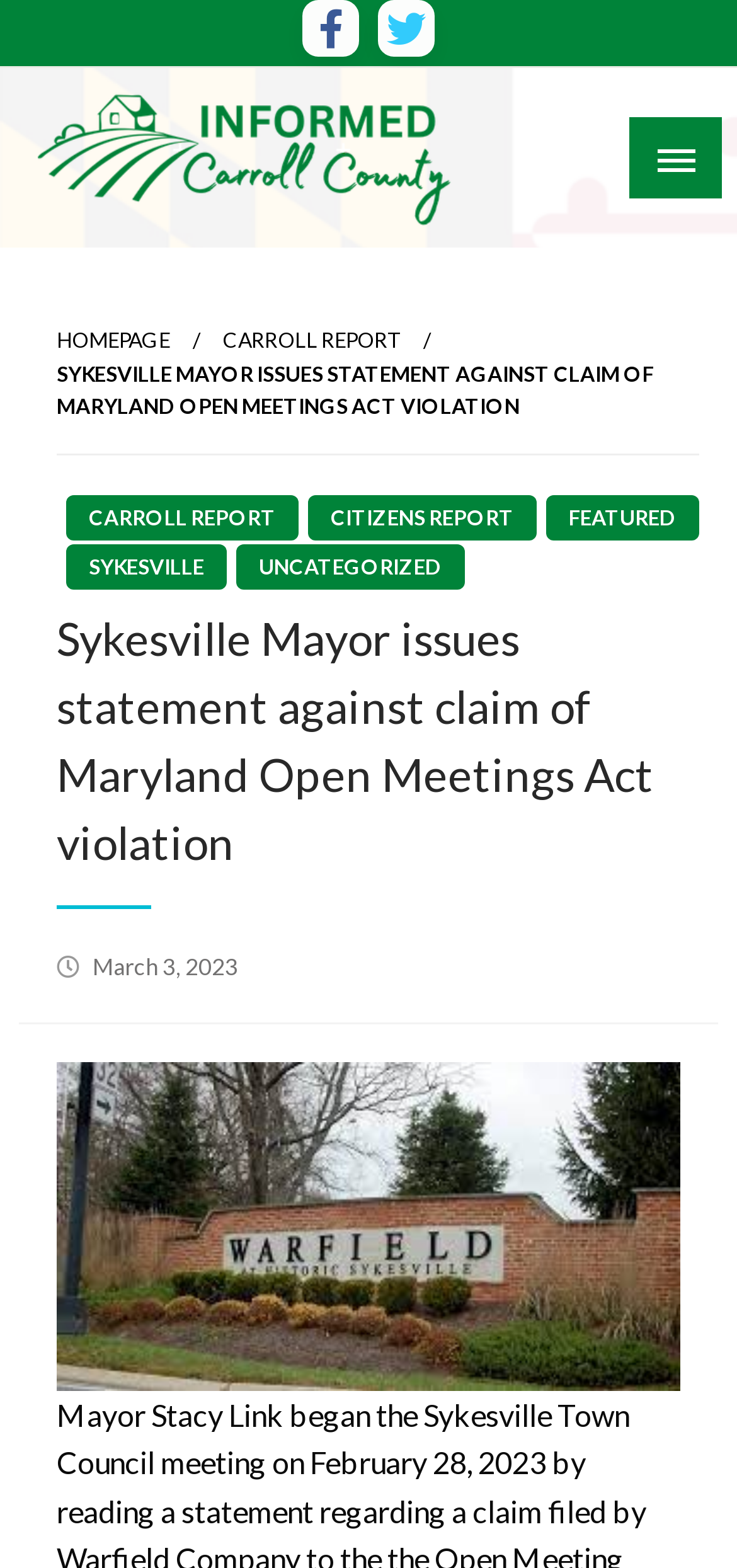Provide a brief response to the question below using one word or phrase:
When was the statement issued?

March 3, 2023